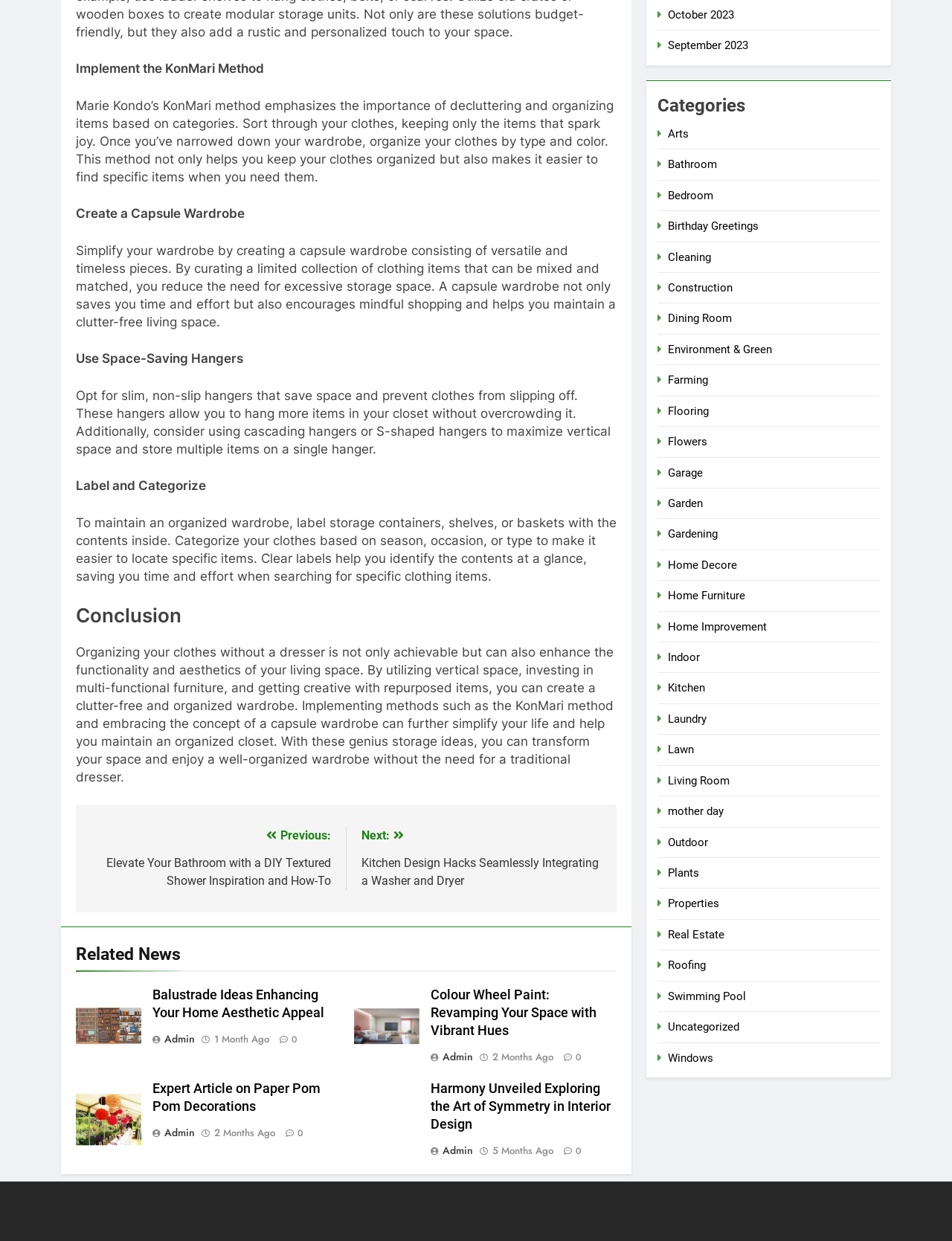Identify the bounding box coordinates for the element you need to click to achieve the following task: "Go to Über die AGF page". Provide the bounding box coordinates as four float numbers between 0 and 1, in the form [left, top, right, bottom].

None